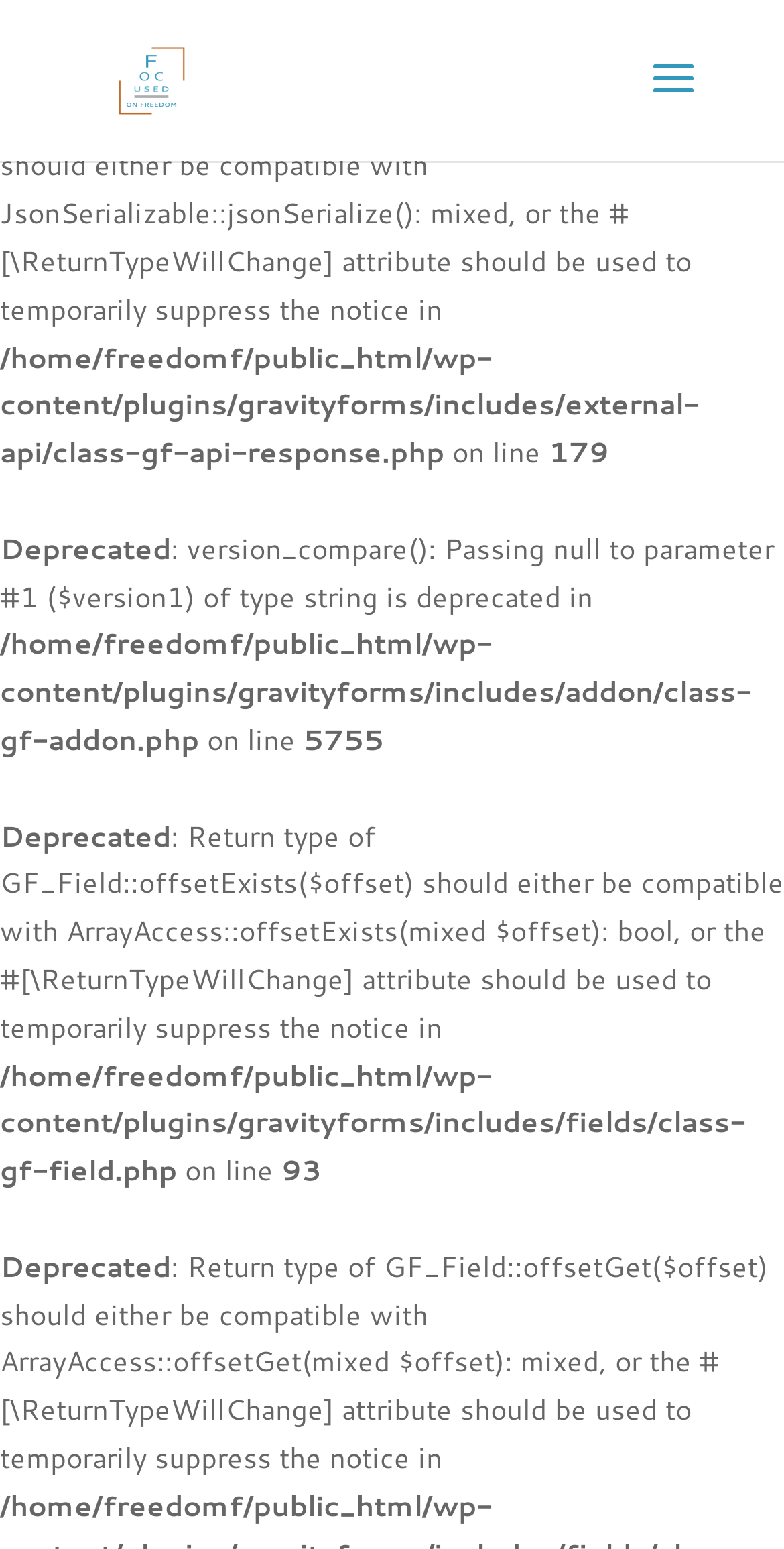Please find the top heading of the webpage and generate its text.

#60 | Wednesday 9/11/19 (Week Update)